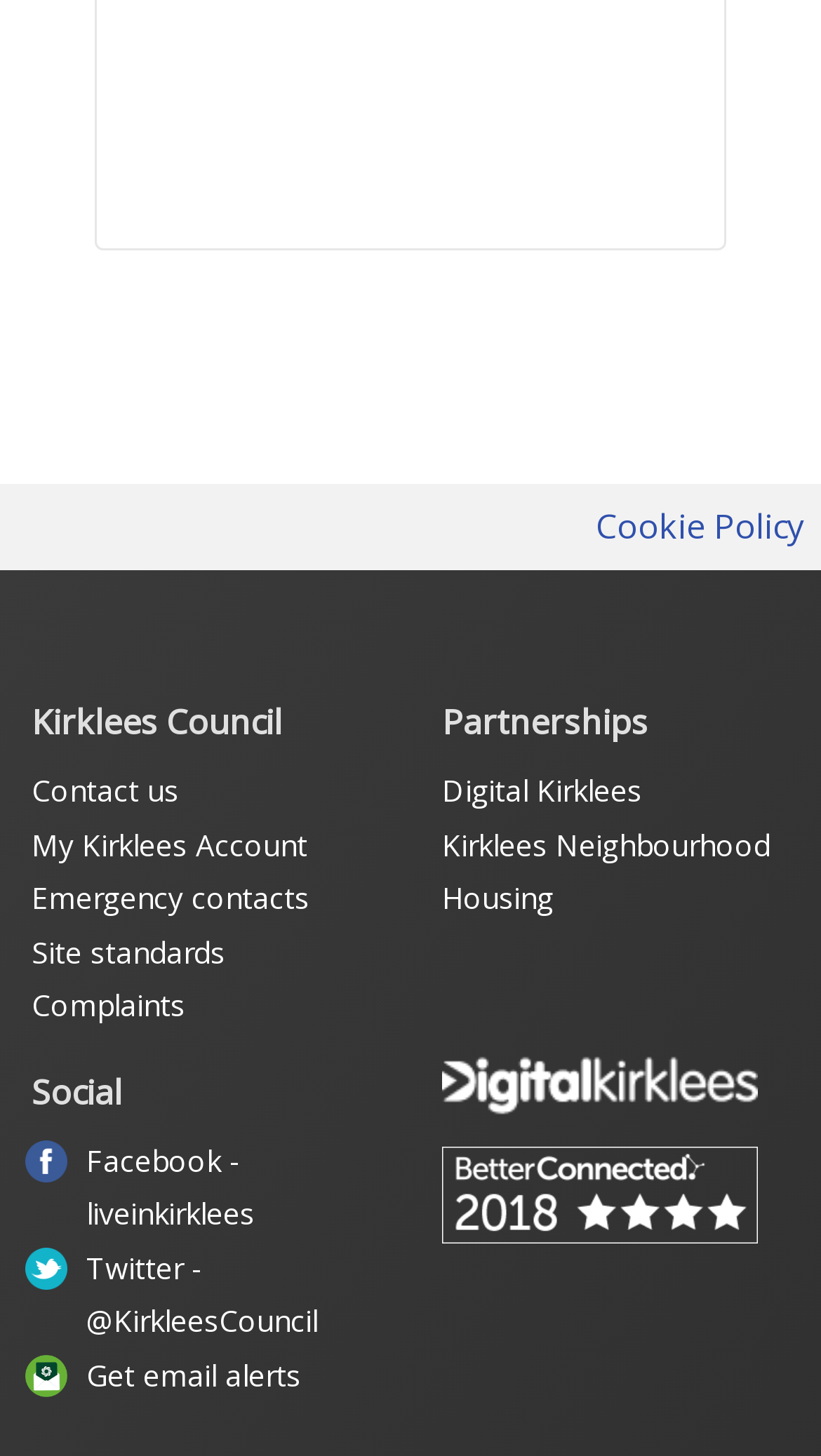Identify the bounding box coordinates of the region that should be clicked to execute the following instruction: "Visit Kirklees Council homepage".

[0.038, 0.485, 0.462, 0.51]